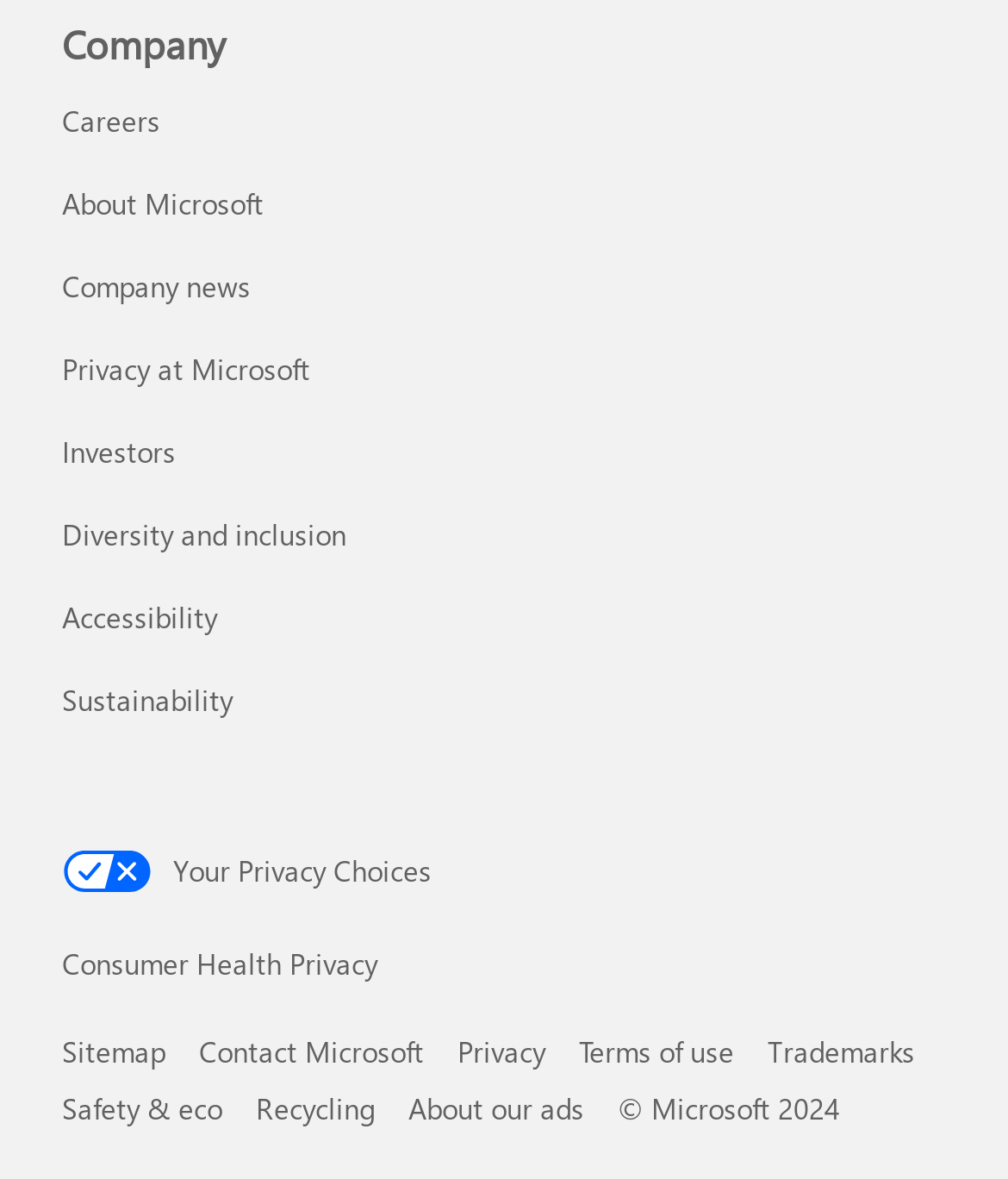How many links are there in the webpage?
Please provide a single word or phrase answer based on the image.

967